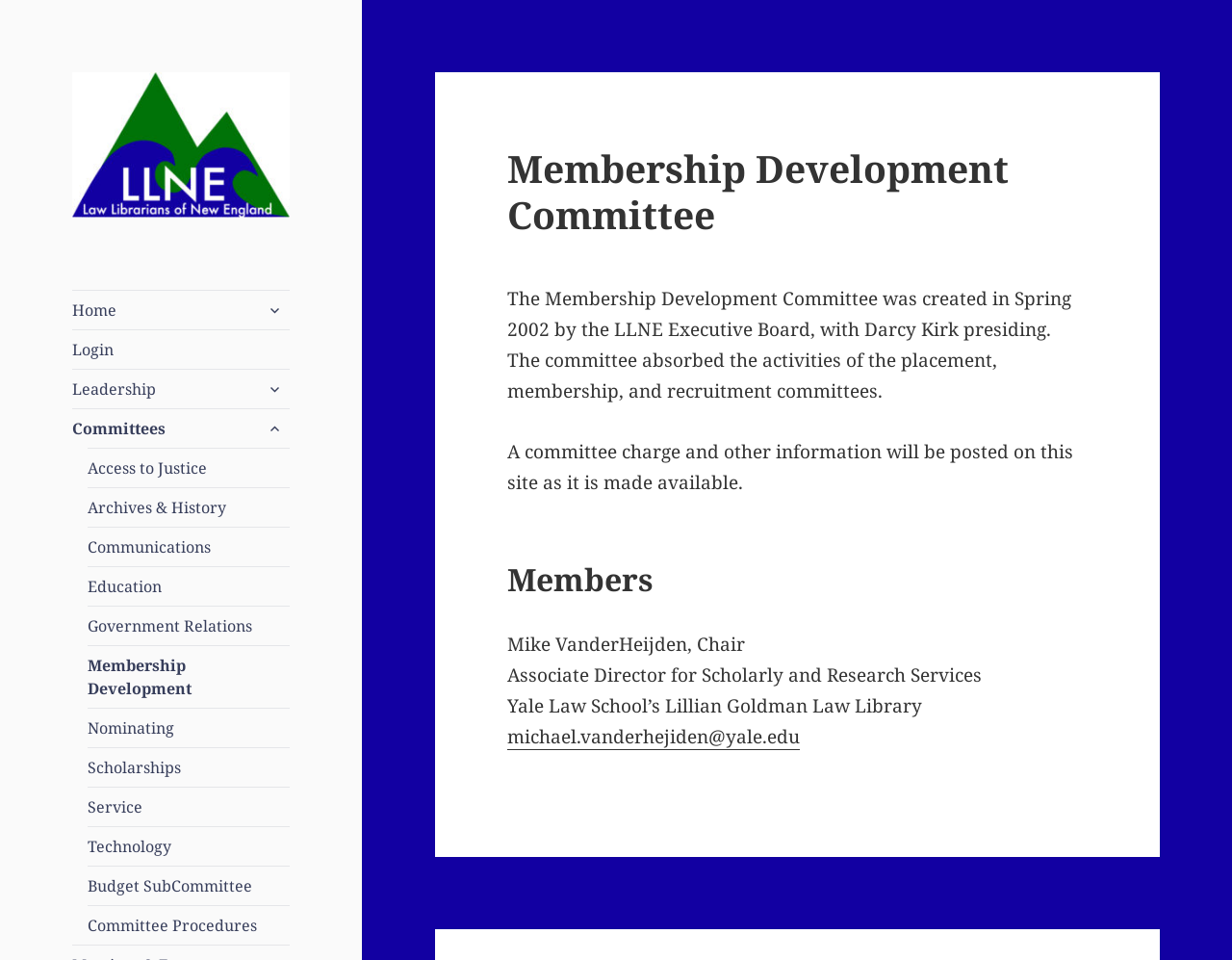Identify the bounding box coordinates of the element that should be clicked to fulfill this task: "Go to Law Librarians of New England". The coordinates should be provided as four float numbers between 0 and 1, i.e., [left, top, right, bottom].

[0.059, 0.136, 0.235, 0.162]